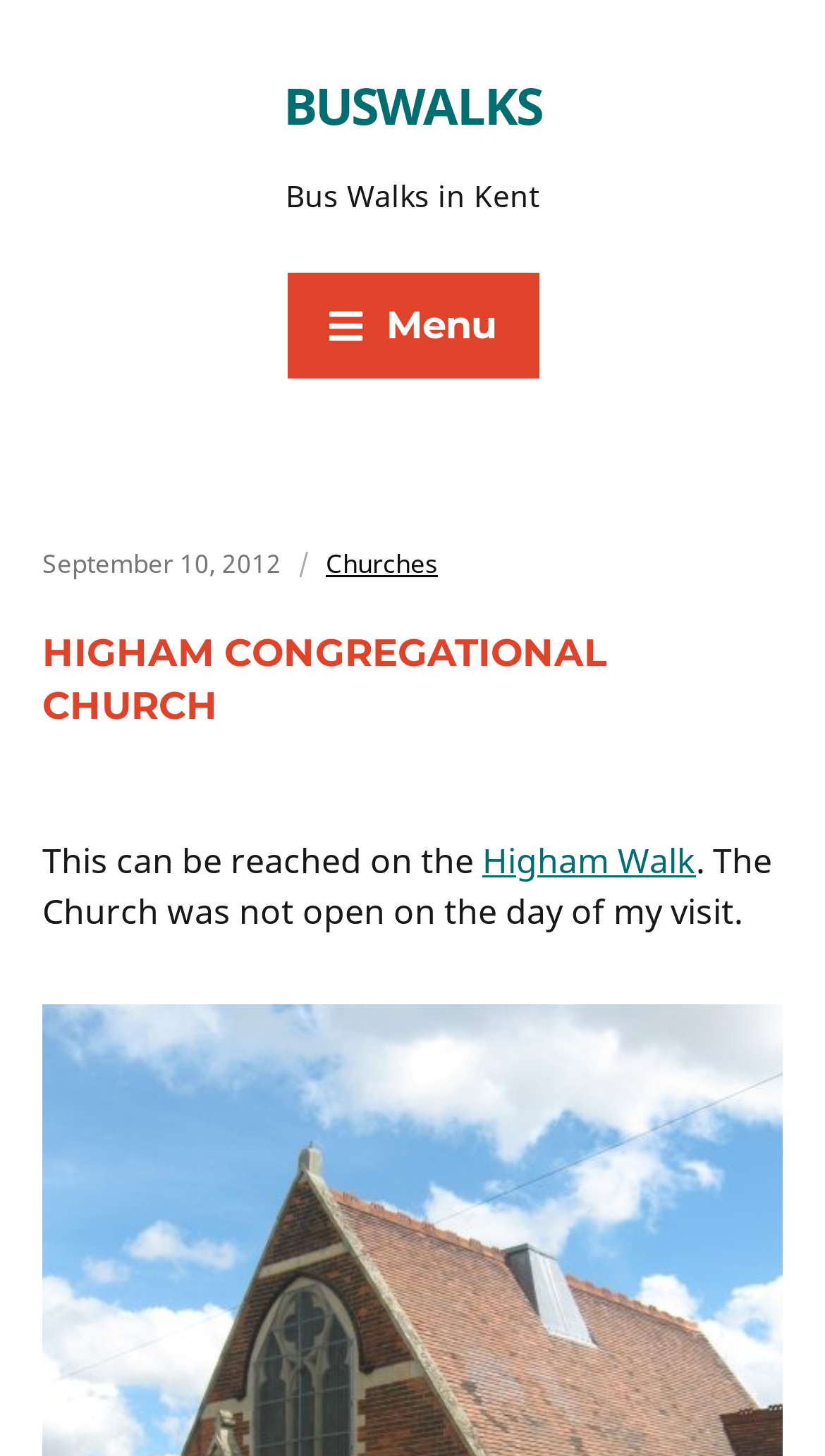Please answer the following question using a single word or phrase: 
Is the church open on the day of the visit?

No